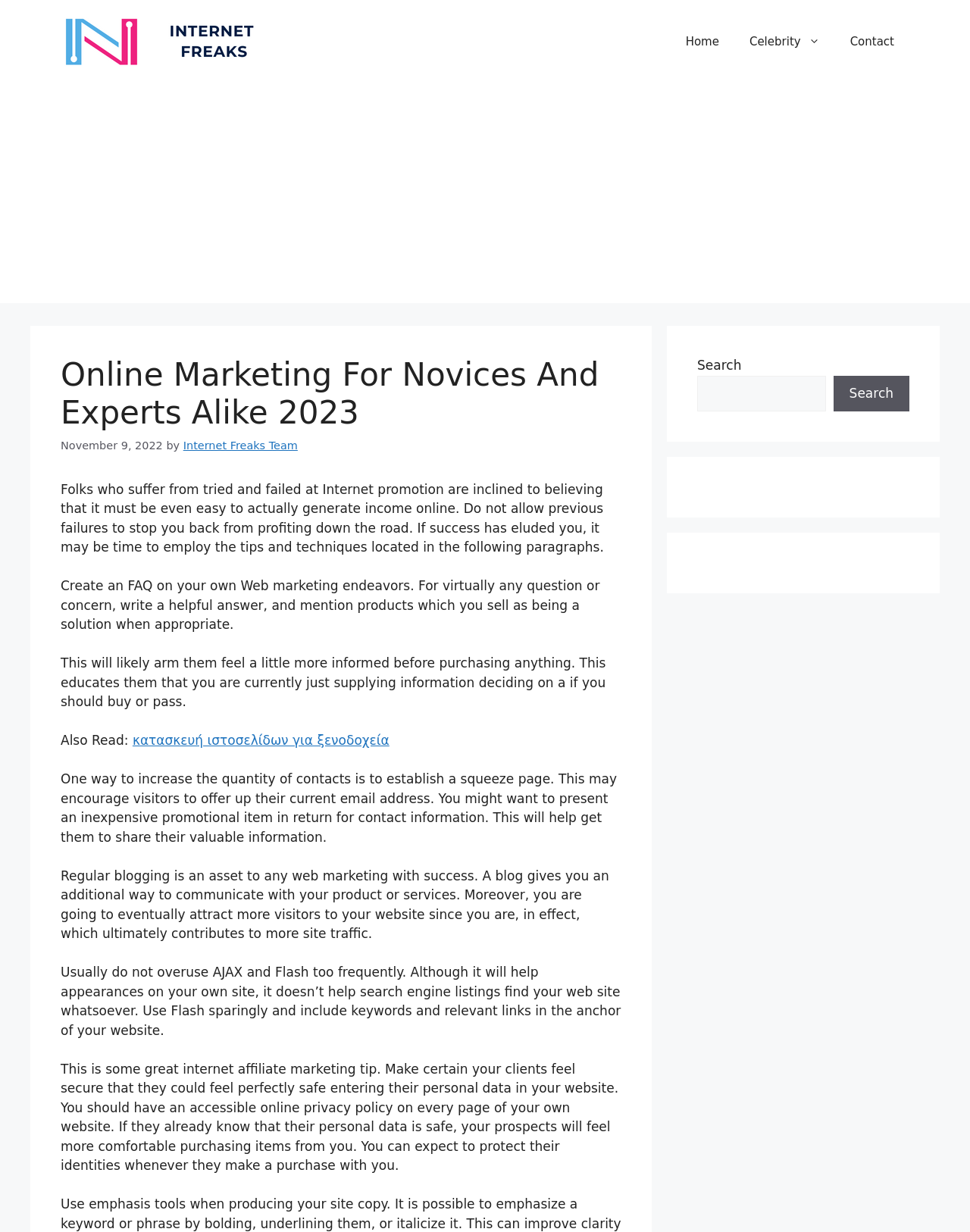Why is it important to have an online privacy policy? Examine the screenshot and reply using just one word or a brief phrase.

To make customers feel secure